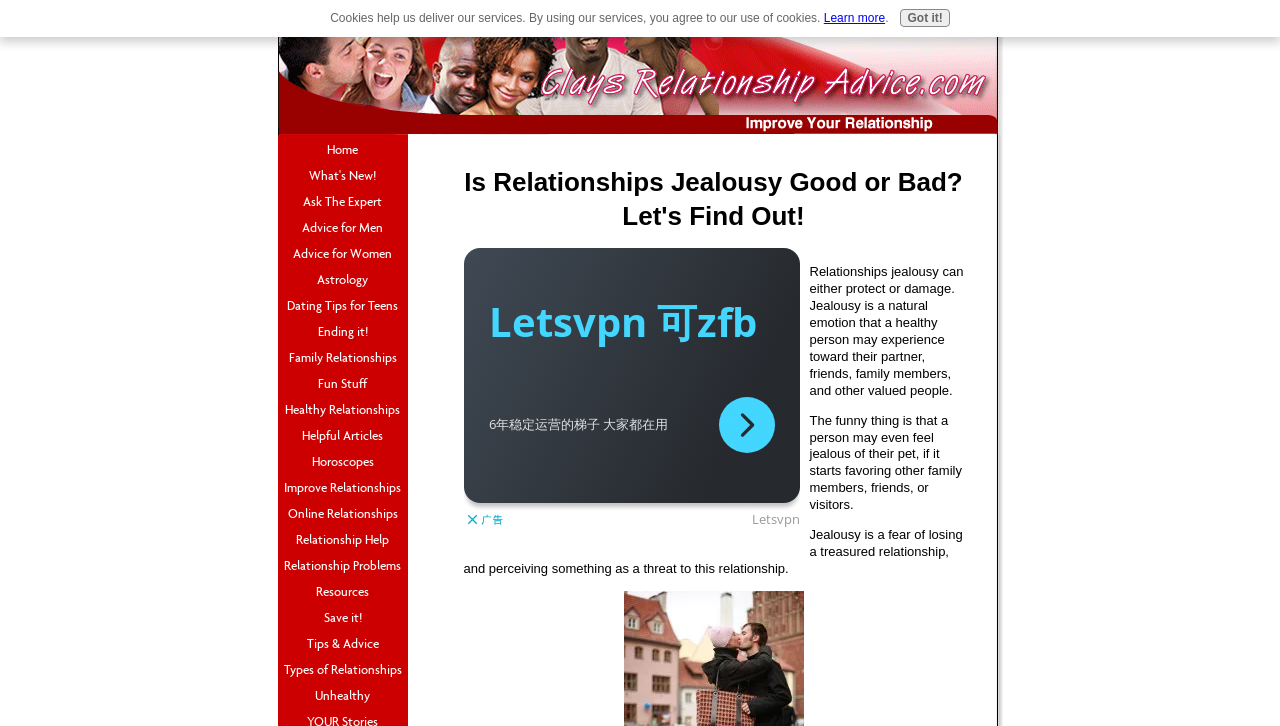Please identify the bounding box coordinates of the region to click in order to complete the given instruction: "Read the article 'Is Relationships Jealousy Good or Bad? Let's Find Out!'". The coordinates should be four float numbers between 0 and 1, i.e., [left, top, right, bottom].

[0.362, 0.229, 0.753, 0.322]